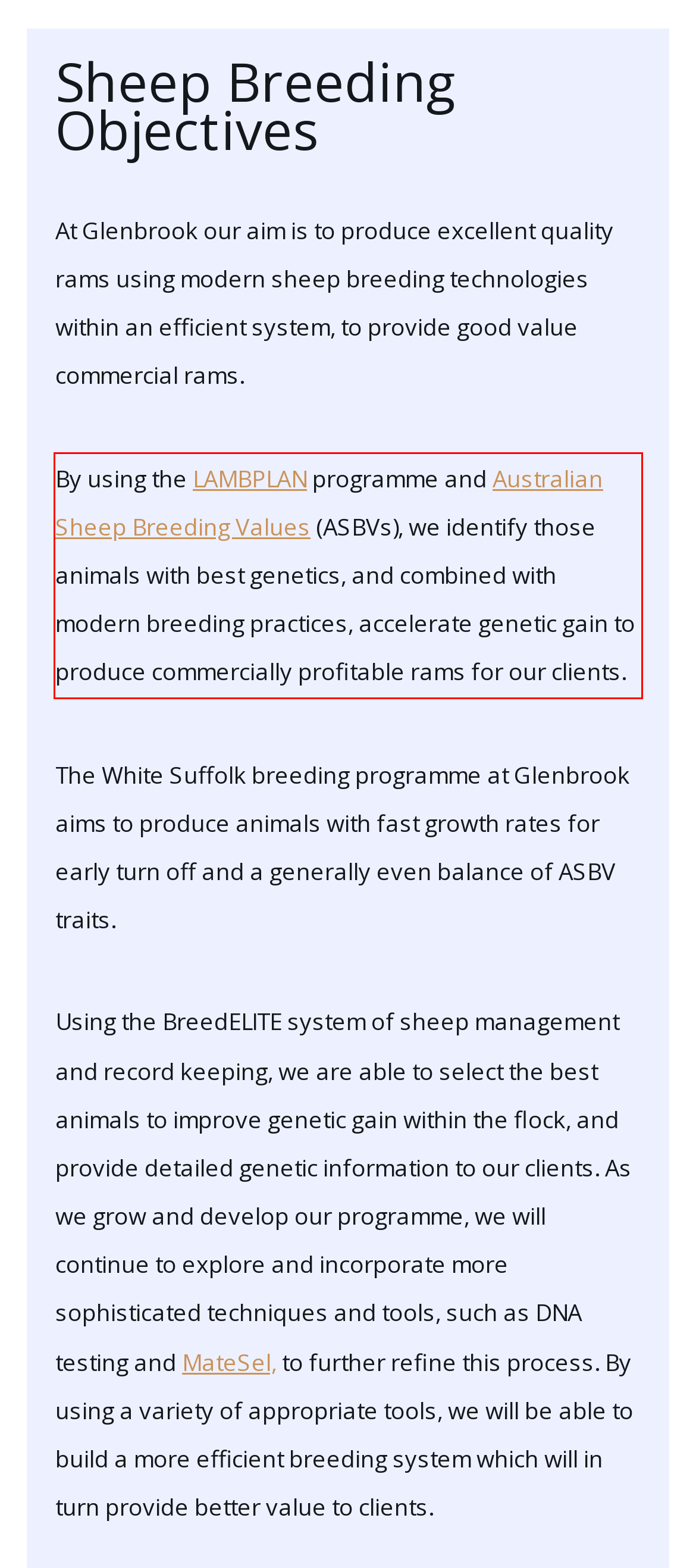Identify the text inside the red bounding box in the provided webpage screenshot and transcribe it.

By using the LAMBPLAN programme and Australian Sheep Breeding Values (ASBVs), we identify those animals with best genetics, and combined with modern breeding practices, accelerate genetic gain to produce commercially profitable rams for our clients.